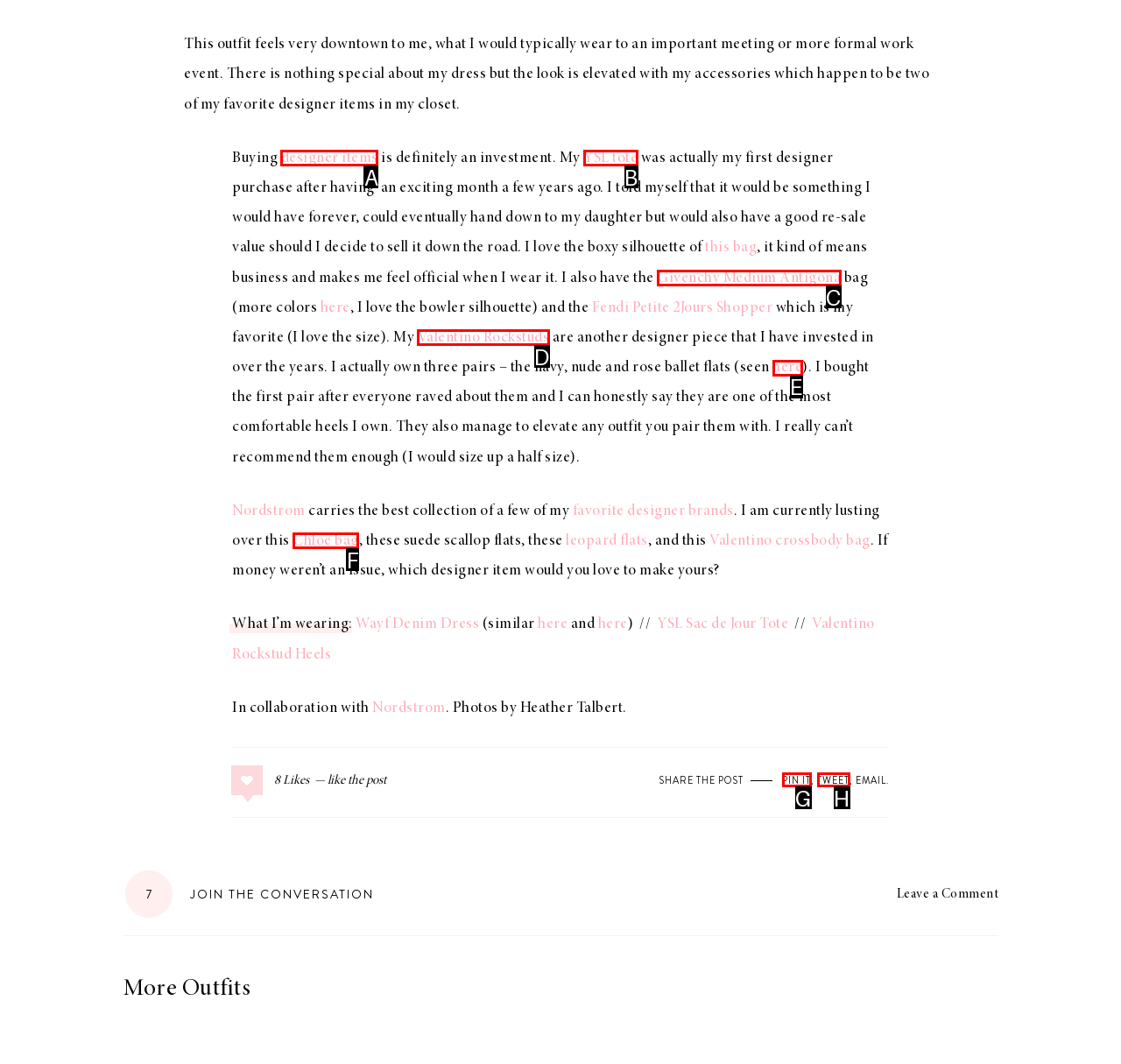Choose the HTML element that needs to be clicked for the given task: View 'Chloe bag' Respond by giving the letter of the chosen option.

F